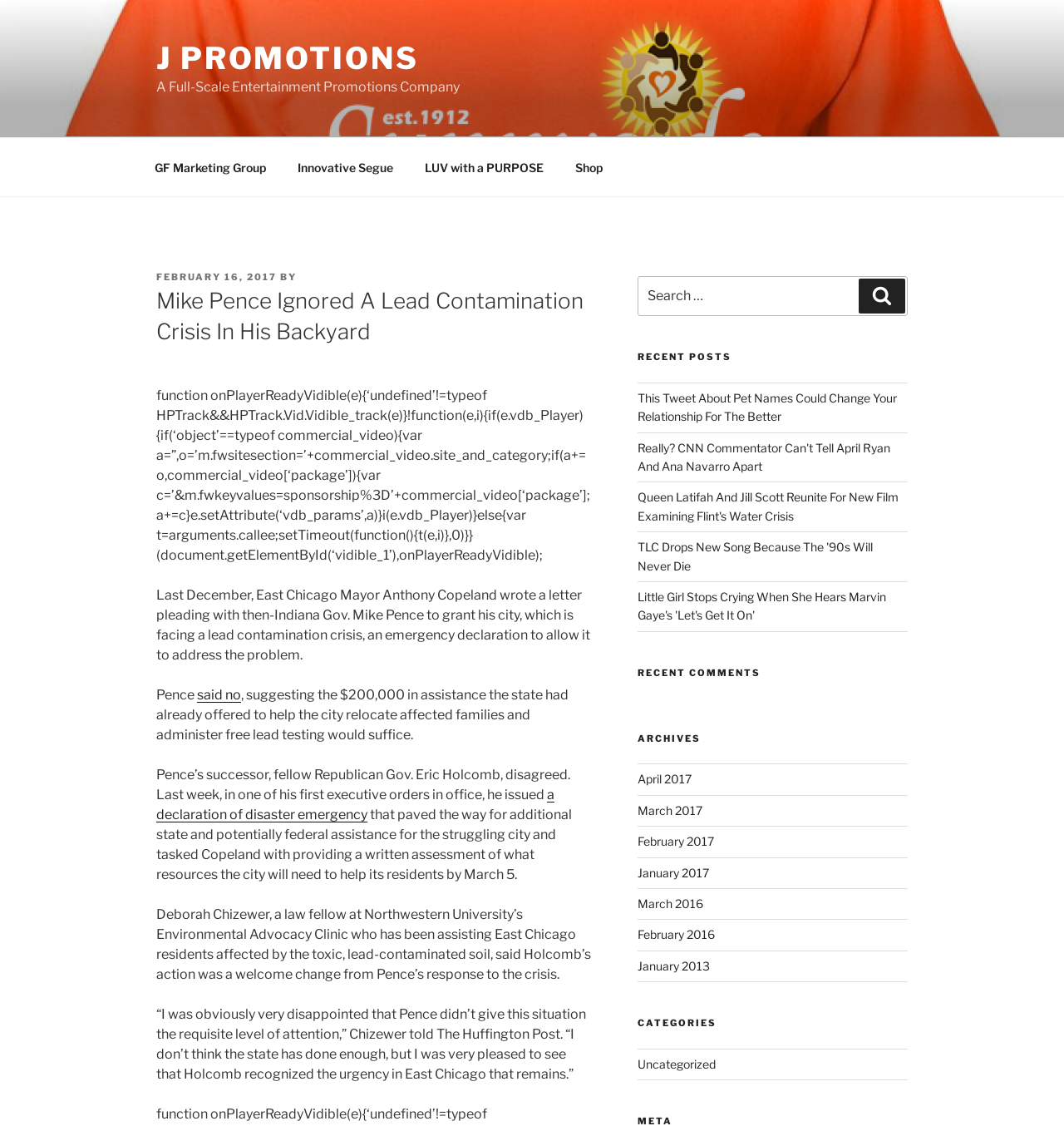Use the information in the screenshot to answer the question comprehensively: What is the name of the company mentioned in the top menu?

I looked at the top menu navigation element and found the link 'GF Marketing Group' which is the first item in the menu.